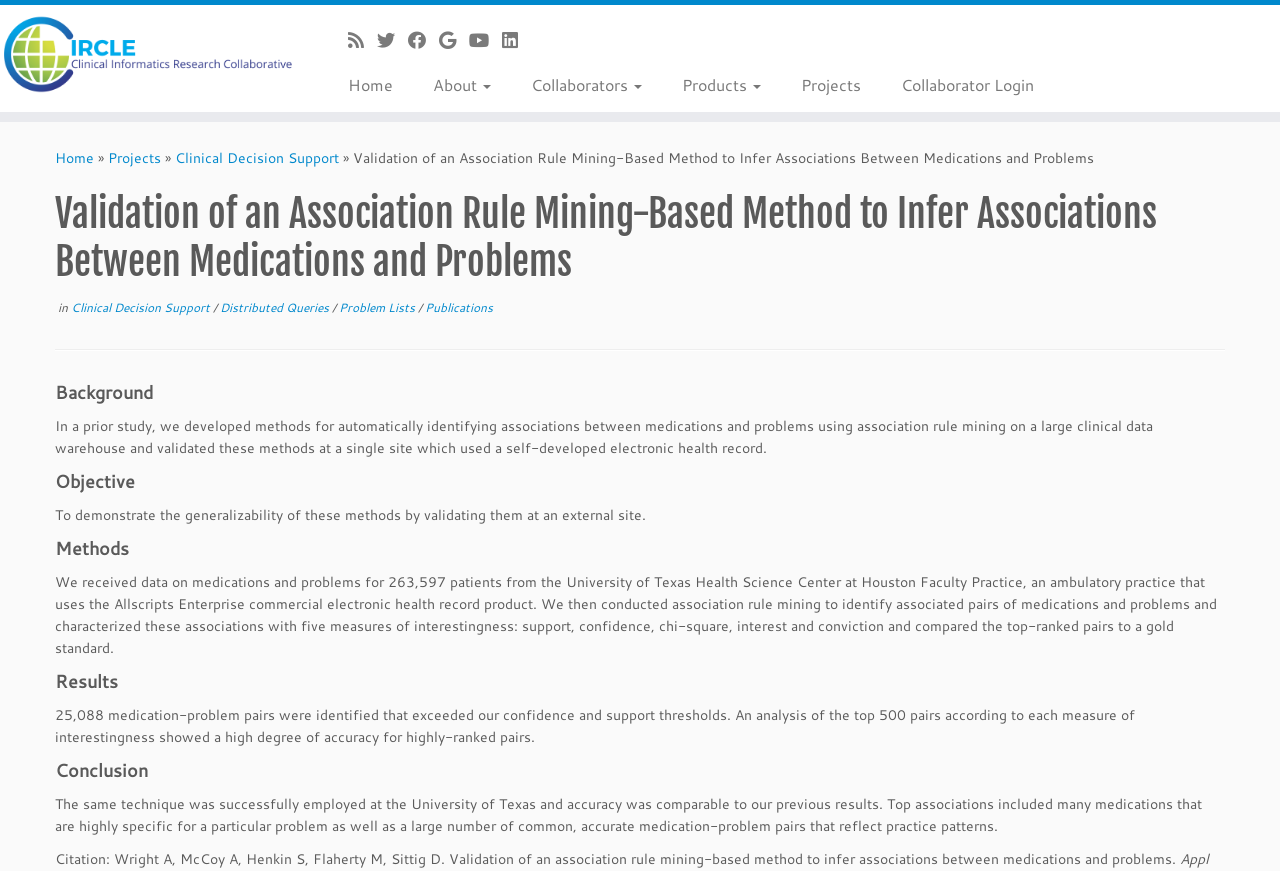Kindly determine the bounding box coordinates for the clickable area to achieve the given instruction: "Subscribe to my rss feed".

[0.272, 0.031, 0.295, 0.061]